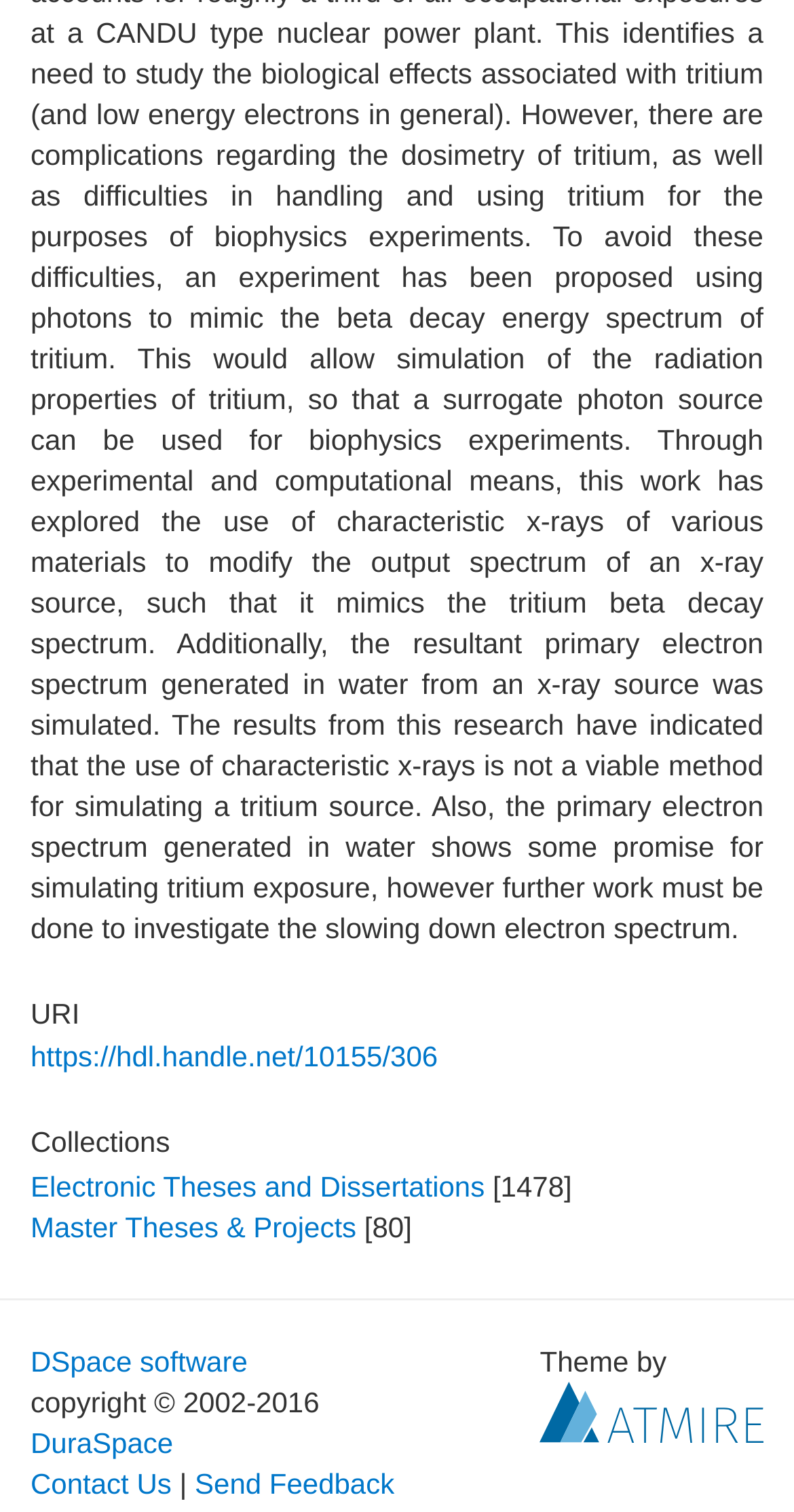Provide a short answer using a single word or phrase for the following question: 
How many links are there in the footer section?

4